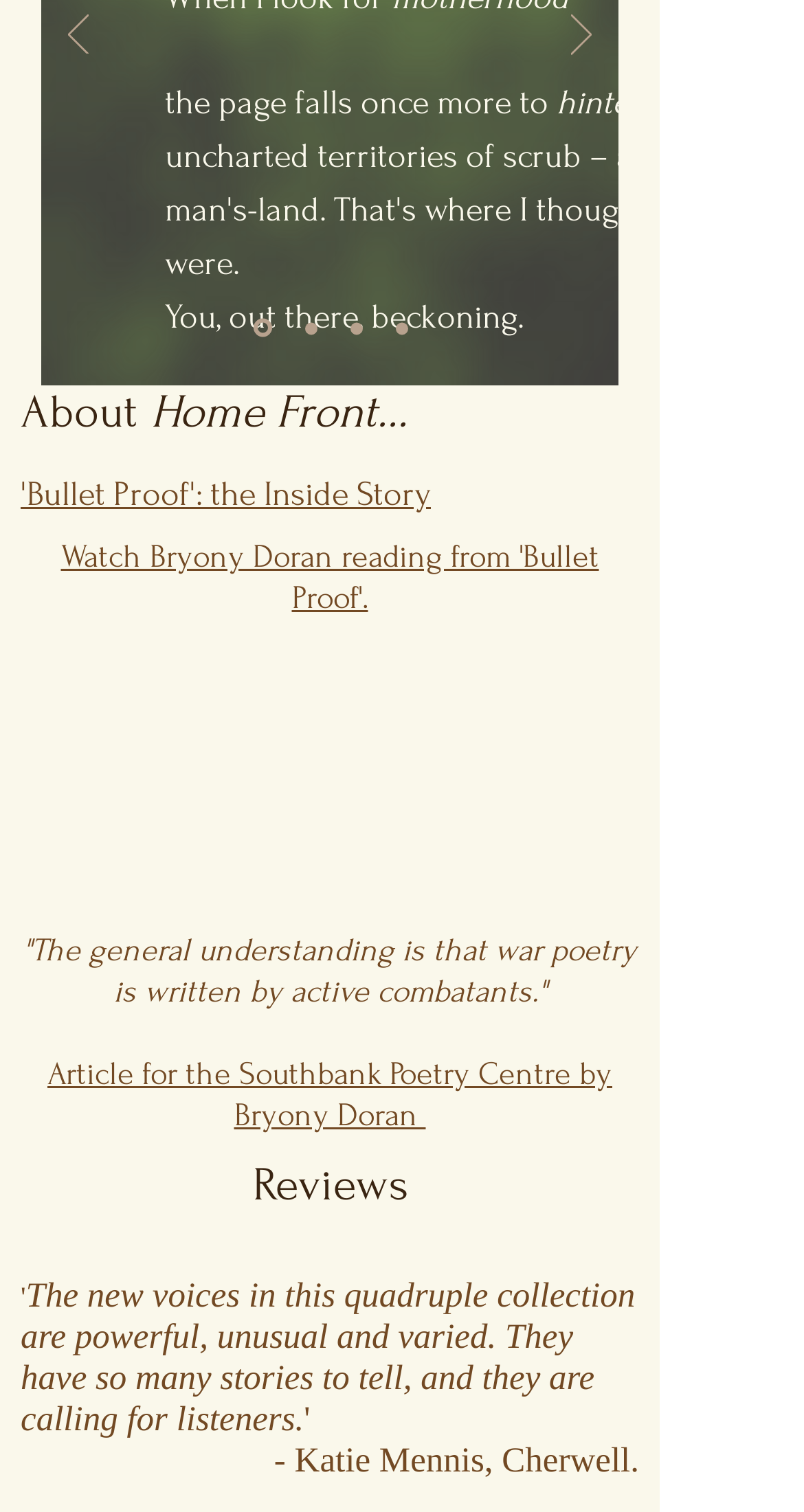What is the text on the button at the top left corner?
Refer to the image and answer the question using a single word or phrase.

Previous